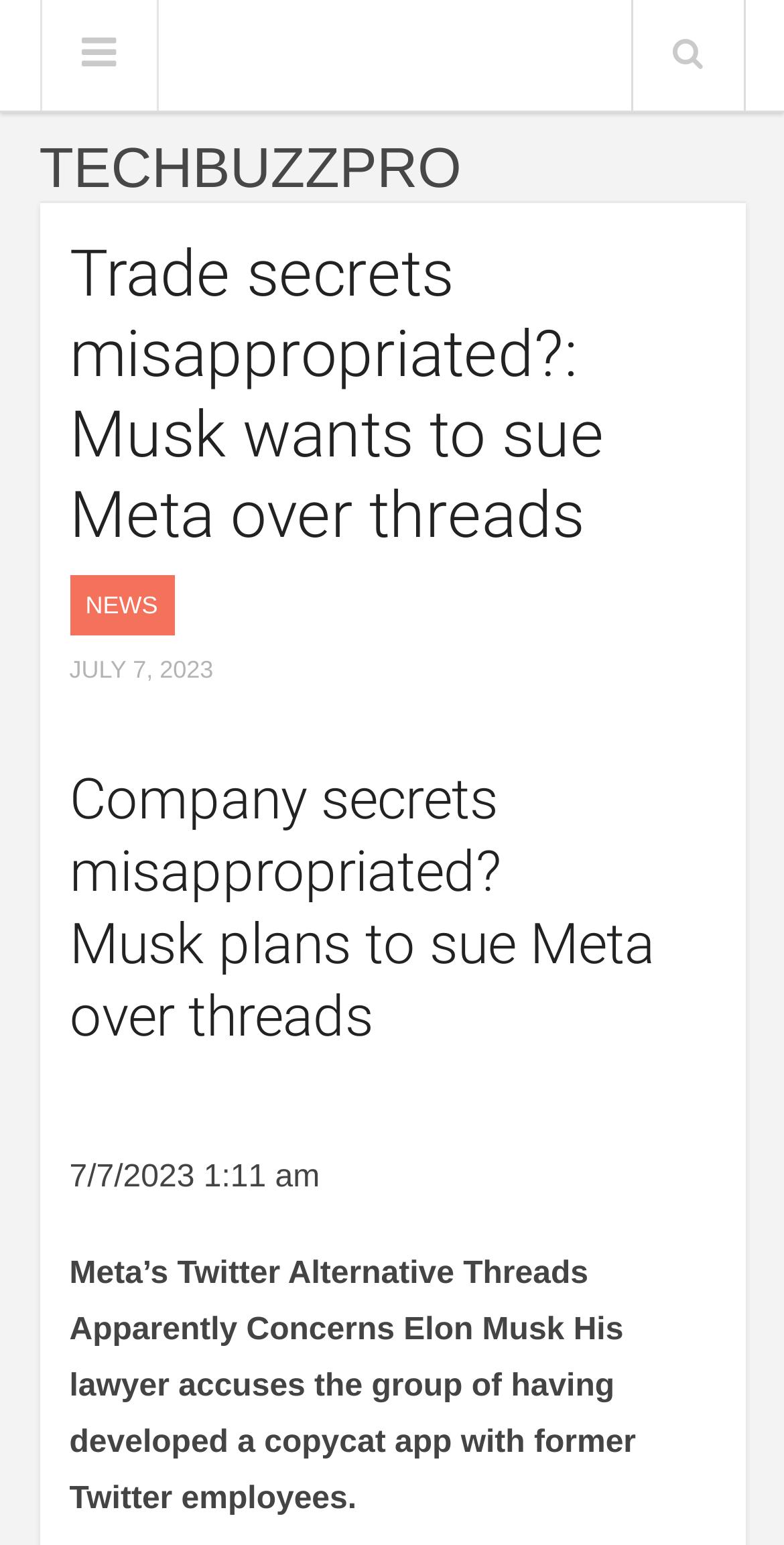Respond to the question below with a single word or phrase:
What is the time of the news article?

1:11 am